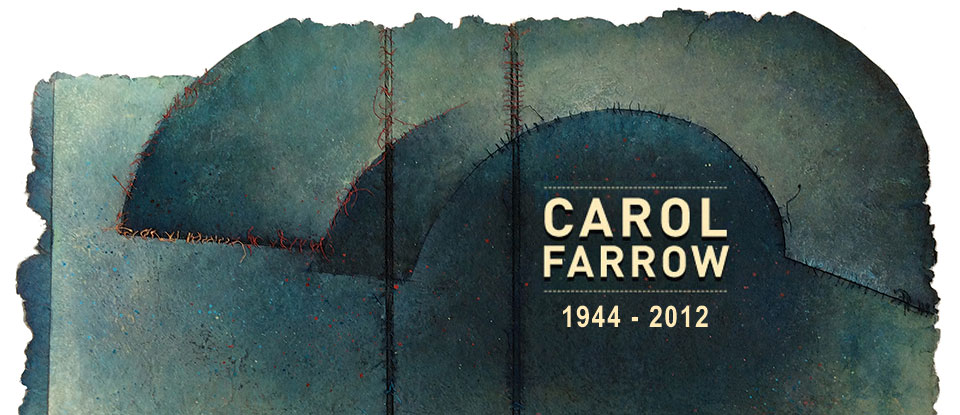What theme did Carol Farrow's creations capture?
Can you provide a detailed and comprehensive answer to the question?

According to the caption, Carol Farrow's creations captured the essence of history and the passage of time, suggesting that her artwork explored these themes.